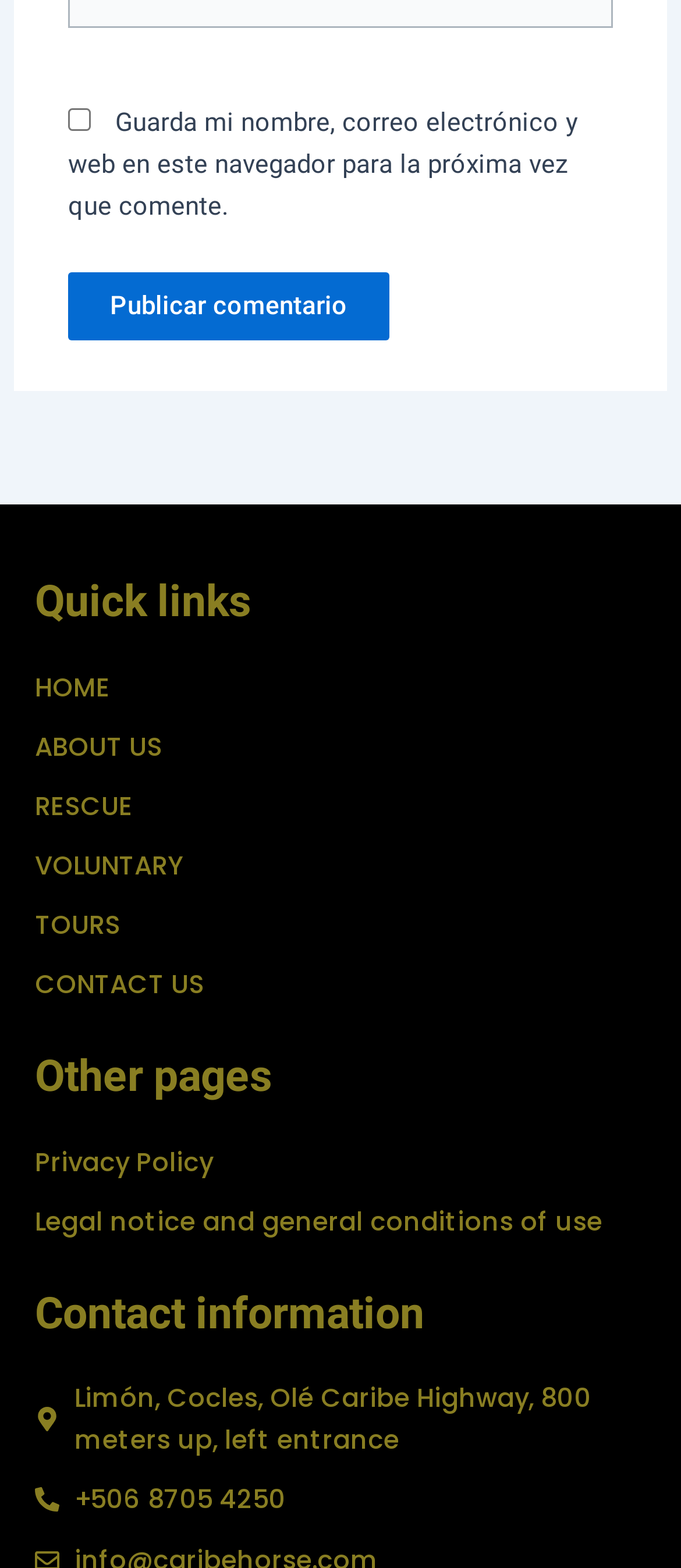Locate the bounding box coordinates of the clickable region to complete the following instruction: "Click the button to publish a comment."

[0.1, 0.174, 0.572, 0.217]